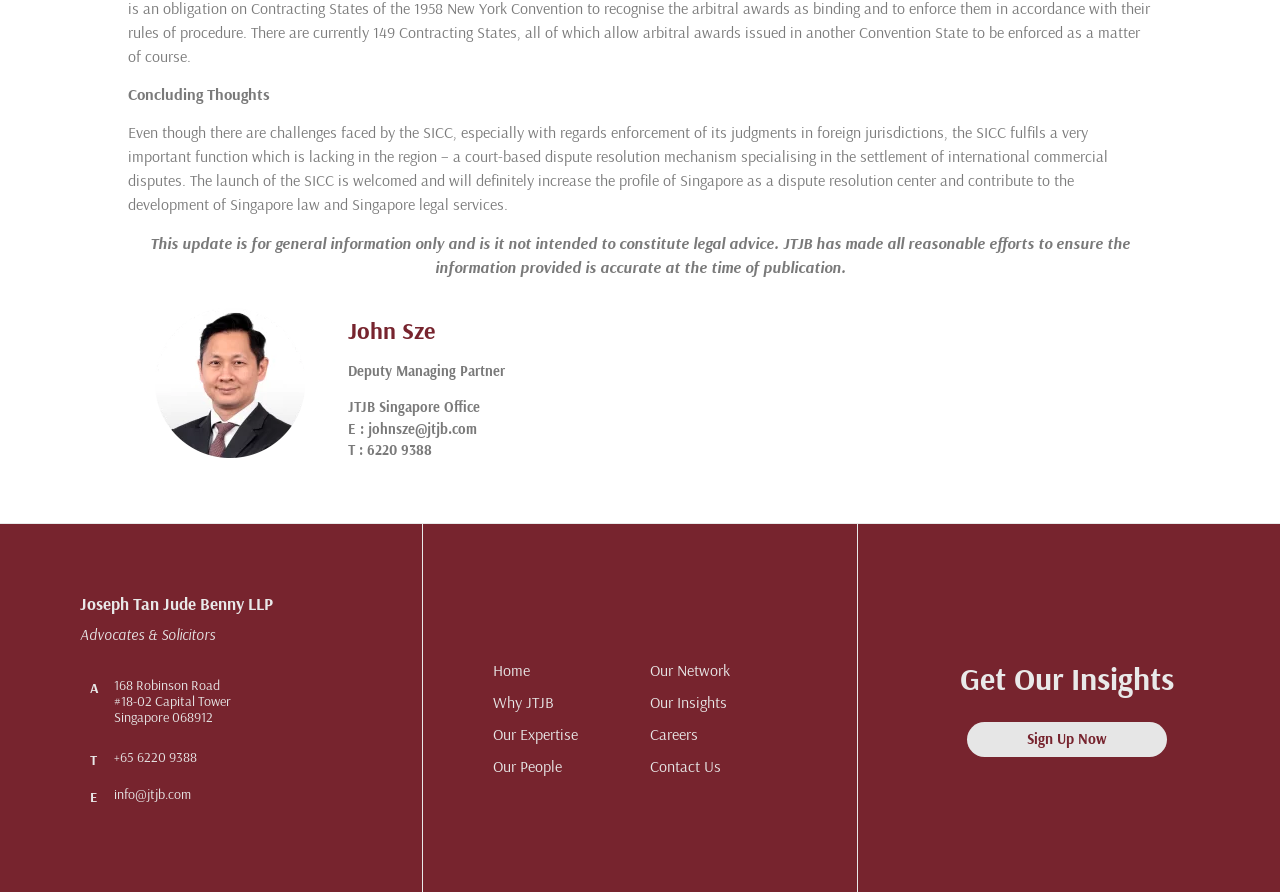Locate the bounding box coordinates of the area where you should click to accomplish the instruction: "Contact via phone number +65 6220 9388".

[0.089, 0.838, 0.154, 0.861]